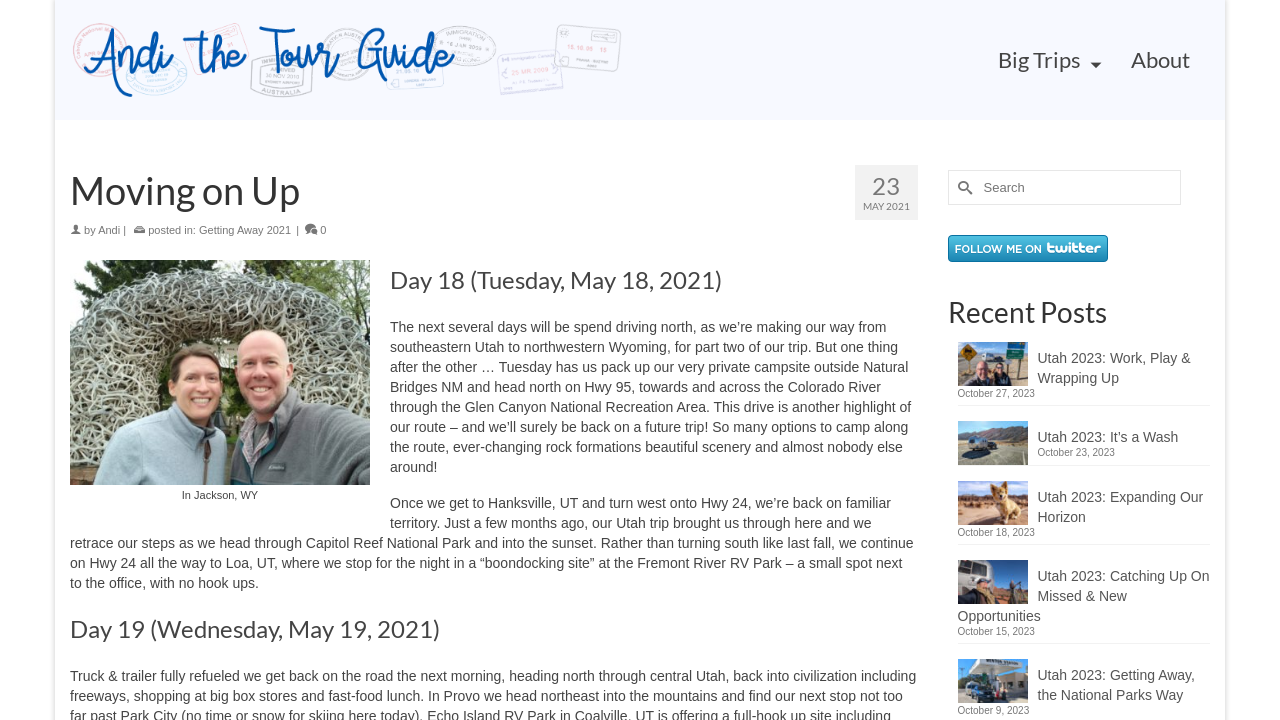Please locate the bounding box coordinates of the region I need to click to follow this instruction: "Follow TourGuideAndi on Twitter".

[0.74, 0.332, 0.865, 0.354]